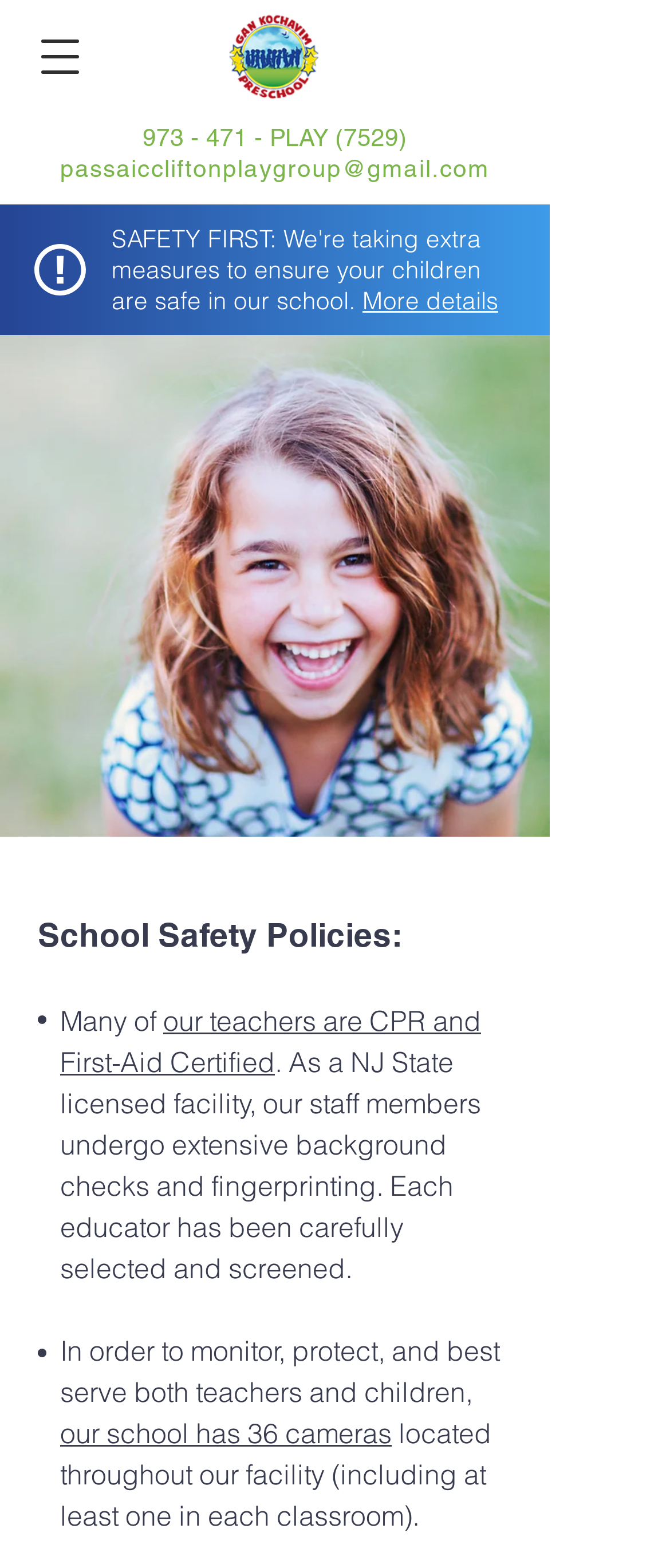What is the purpose of the cameras in the school?
From the details in the image, provide a complete and detailed answer to the question.

I found the answer by reading the StaticText element that says 'In order to monitor, protect, and best serve both teachers and children, our school has 36 cameras located throughout our facility (including at least one in each classroom)'.